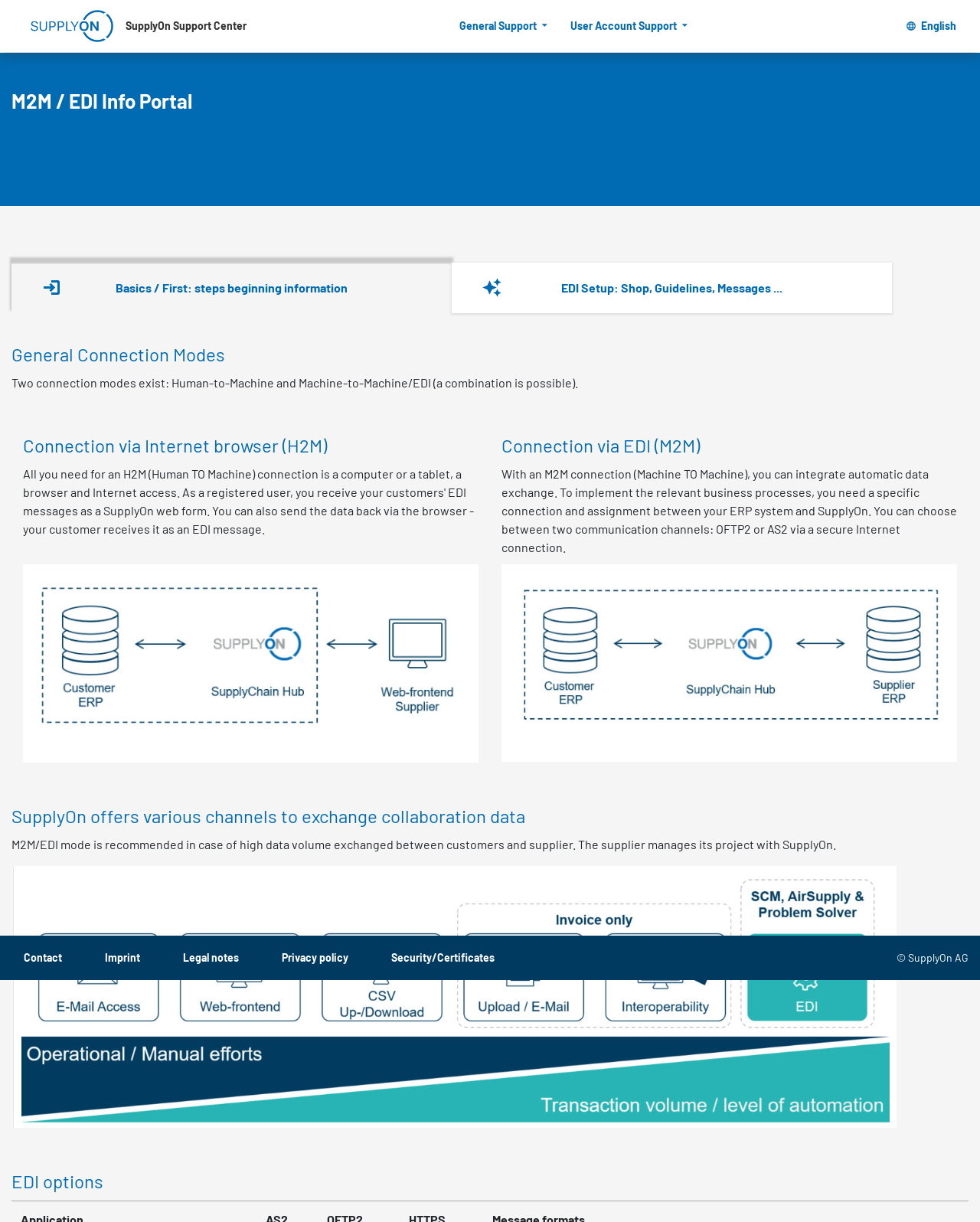Determine which piece of text is the heading of the webpage and provide it.

M2M / EDI Info Portal